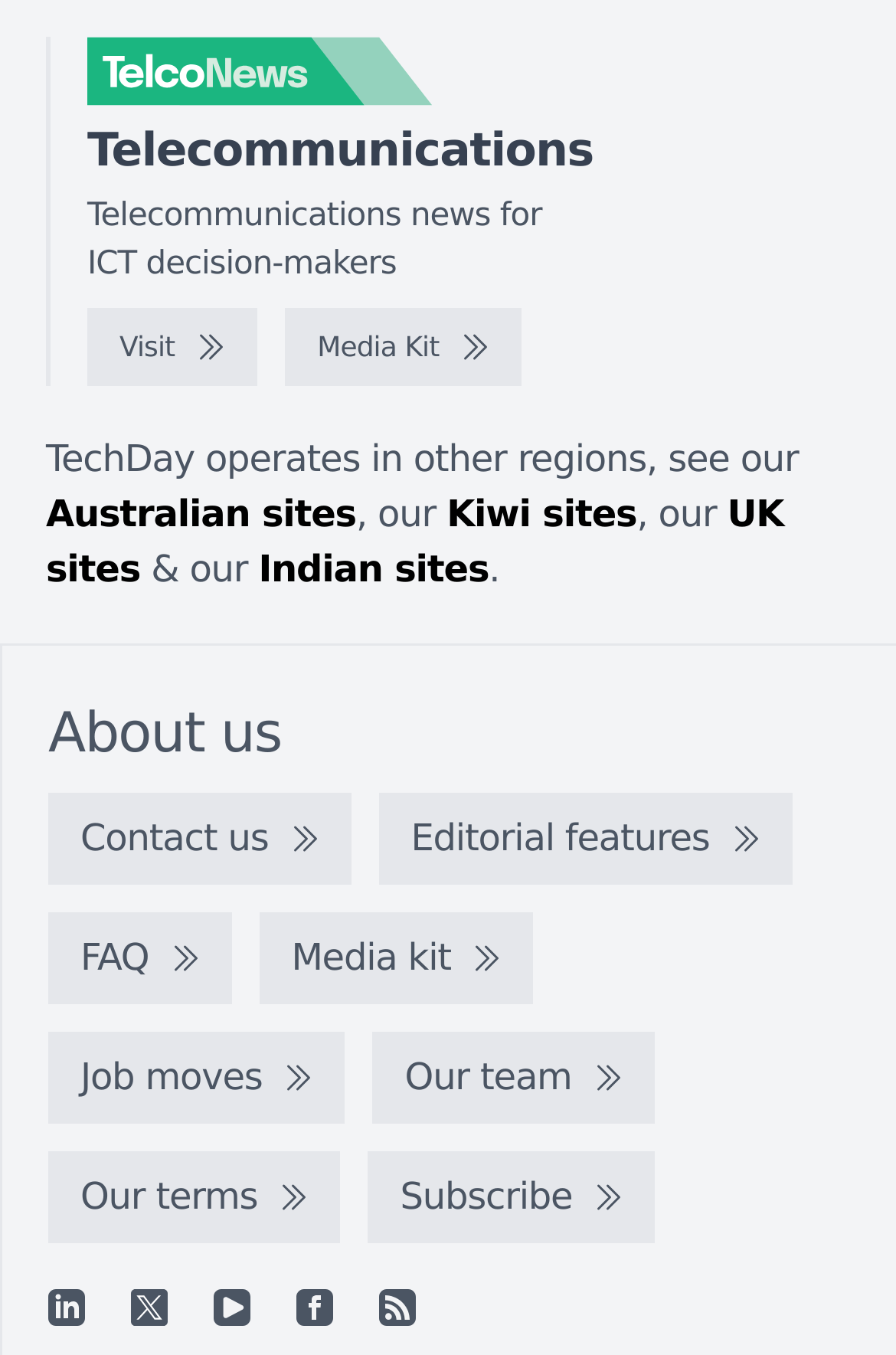Determine the bounding box coordinates in the format (top-left x, top-left y, bottom-right x, bottom-right y). Ensure all values are floating point numbers between 0 and 1. Identify the bounding box of the UI element described by: .st0{stroke:#FFFFFF;stroke-miterlimit:10;} .st1{fill:#FFFFFF;}

[0.146, 0.951, 0.187, 0.978]